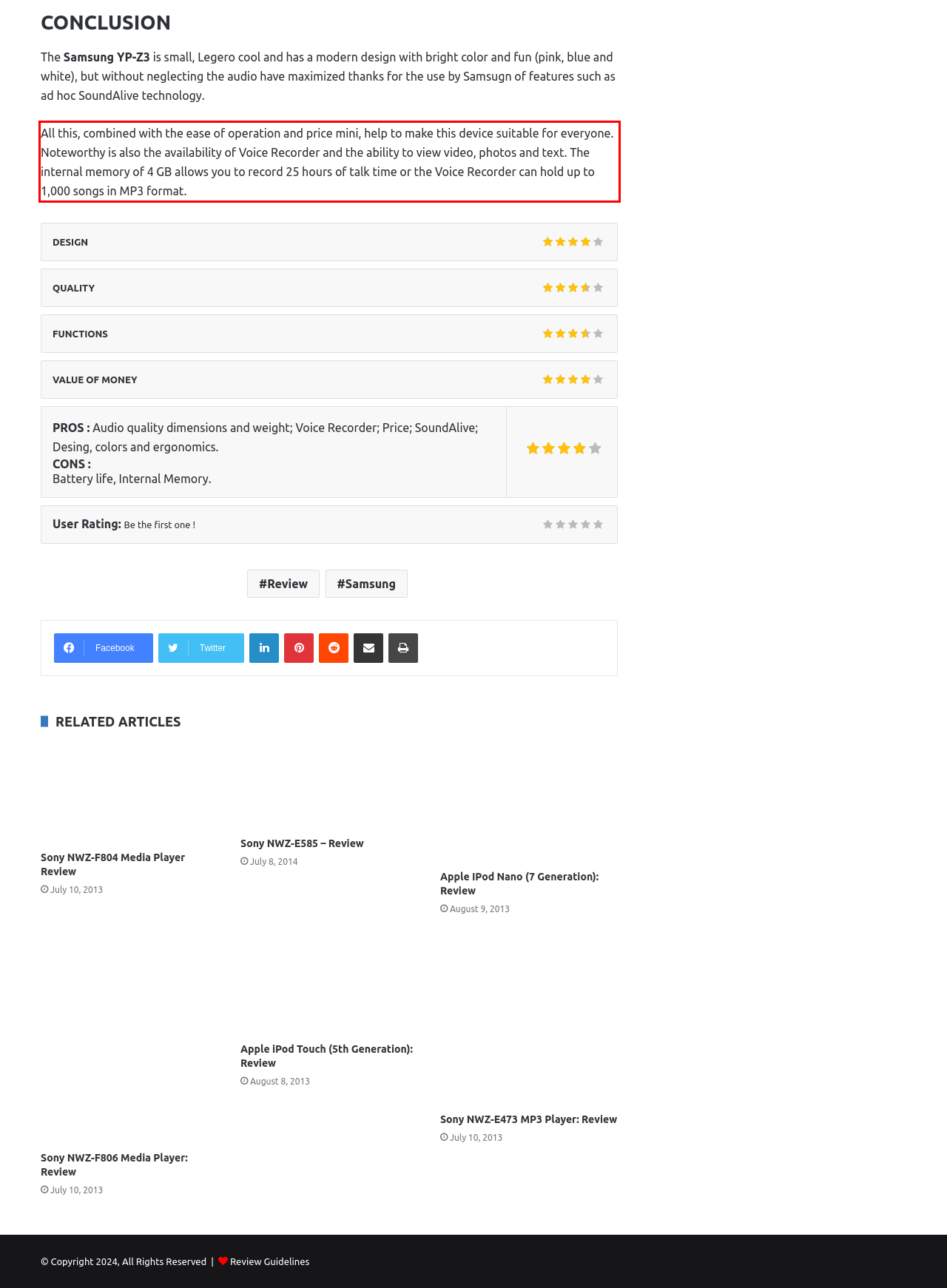Given a screenshot of a webpage with a red bounding box, please identify and retrieve the text inside the red rectangle.

All this, combined with the ease of operation and price mini, help to make this device suitable for everyone. Noteworthy is also the availability of Voice Recorder and the ability to view video, photos and text. The internal memory of 4 GB allows you to record 25 hours of talk time or the Voice Recorder can hold up to 1,000 songs in MP3 format.